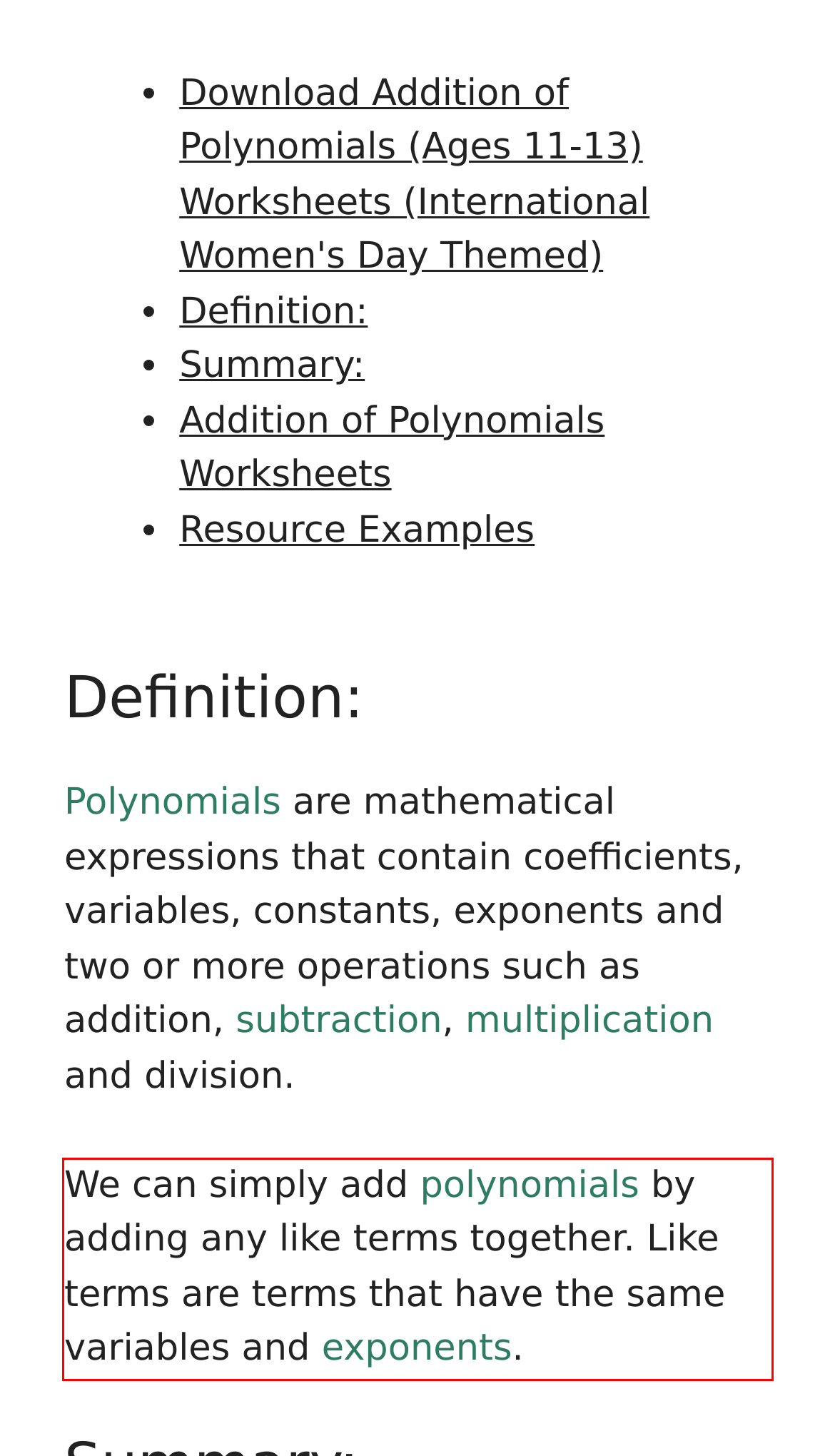Your task is to recognize and extract the text content from the UI element enclosed in the red bounding box on the webpage screenshot.

We can simply add polynomials by adding any like terms together. Like terms are terms that have the same variables and exponents.